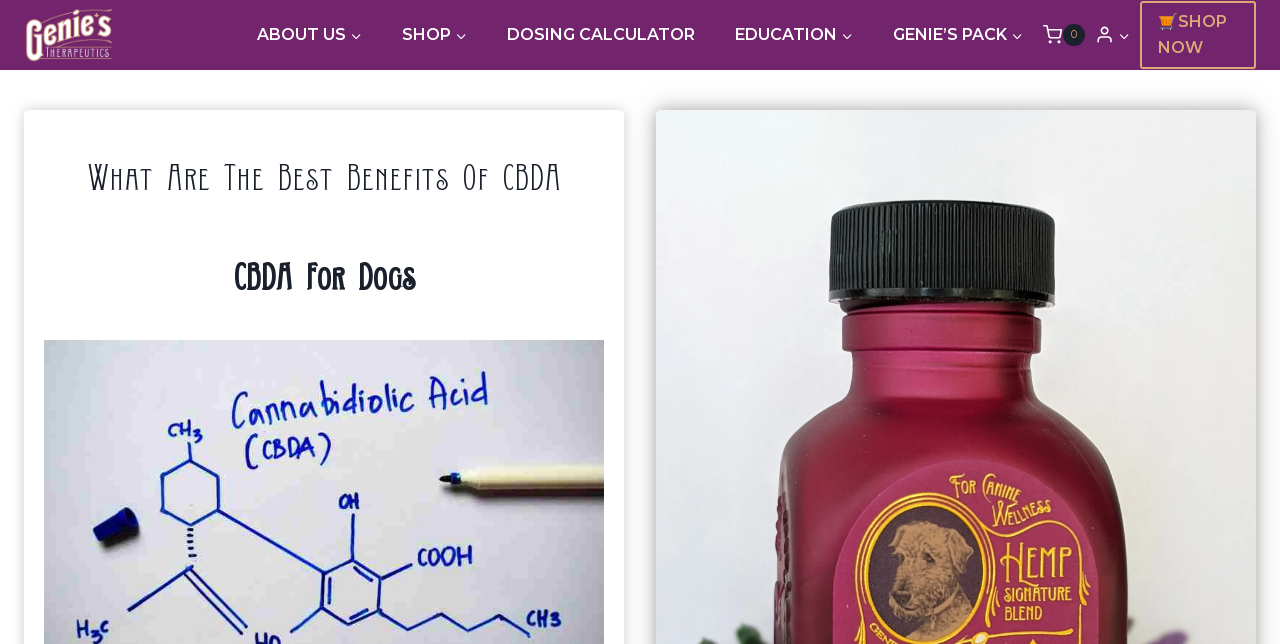Determine the bounding box coordinates of the clickable element to achieve the following action: 'expand account menu'. Provide the coordinates as four float values between 0 and 1, formatted as [left, top, right, bottom].

[0.873, 0.044, 0.883, 0.064]